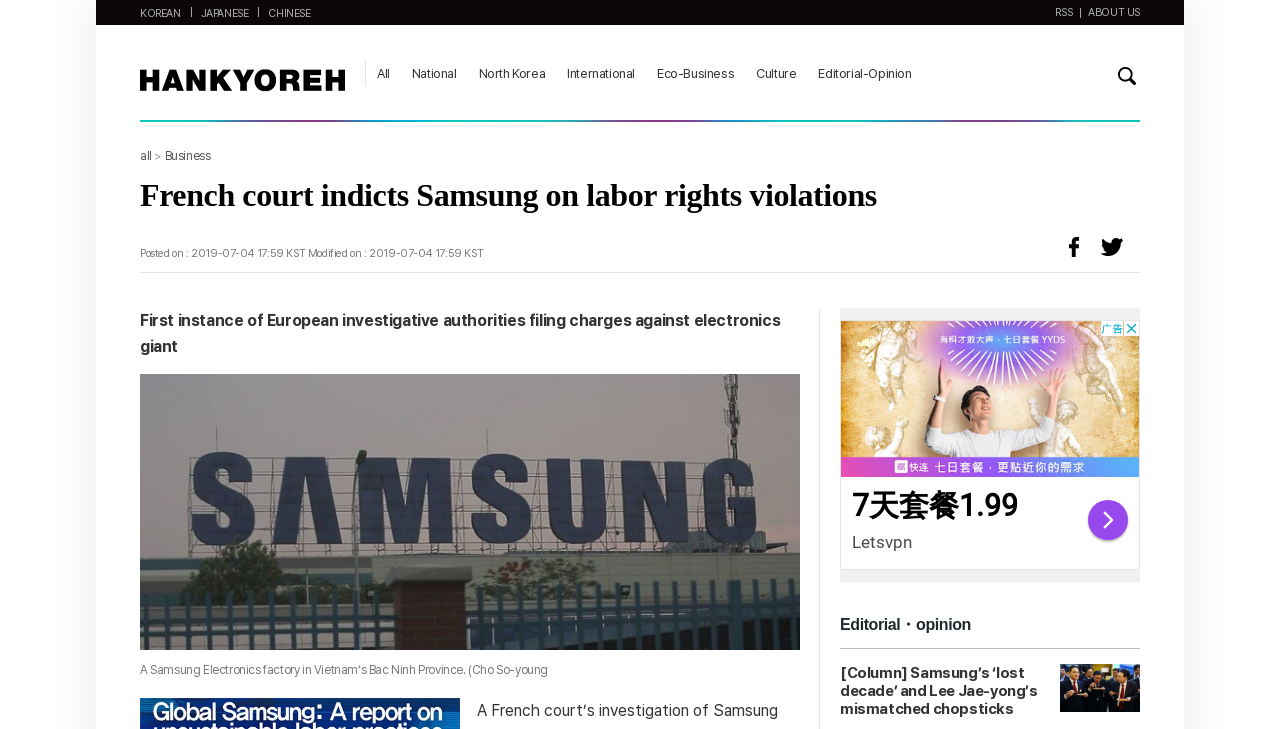Based on the image, provide a detailed response to the question:
What is the date of the article?

I found the date of the article by looking at the 'Posted on :' section, which is located below the main heading. The date is specified as '2019-07-04 17:59'.